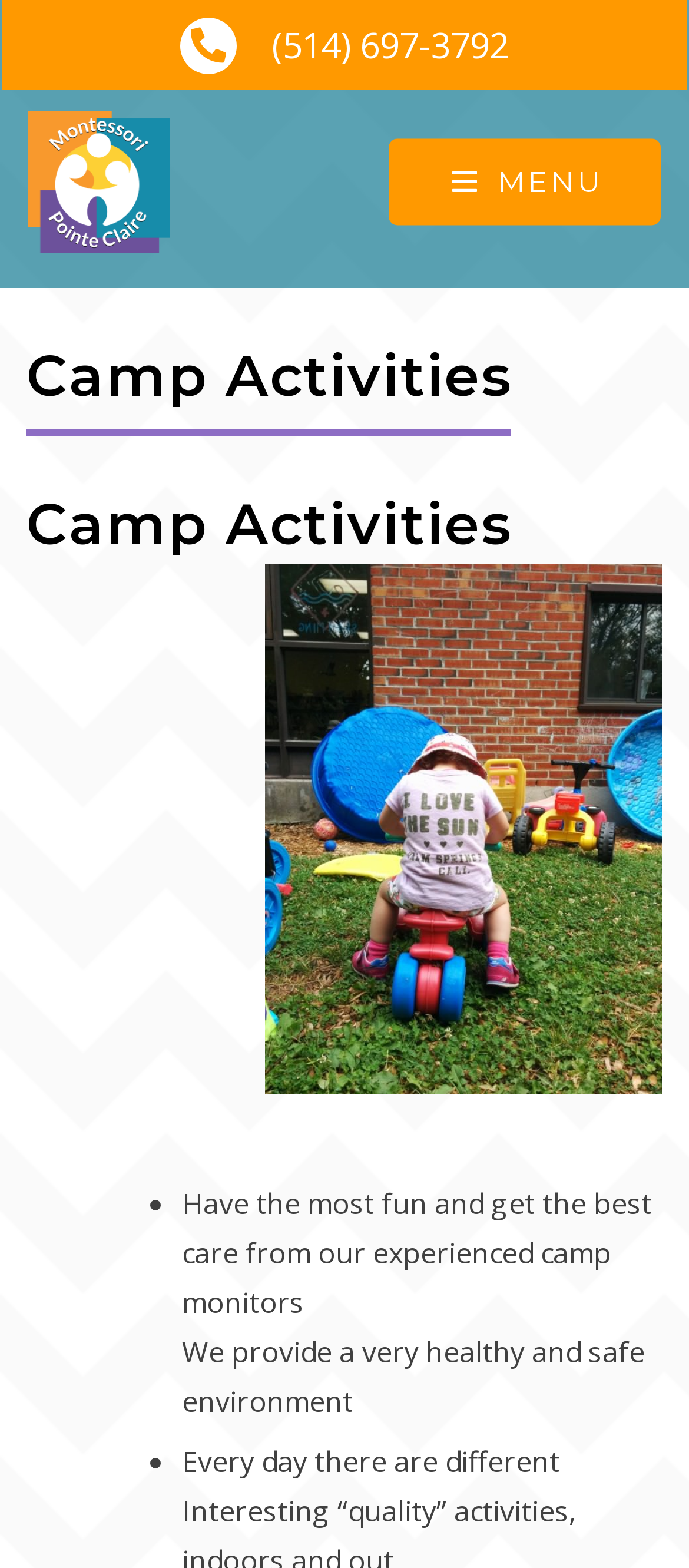What is the name of the school?
Answer the question with a detailed explanation, including all necessary information.

I found the name of the school in the link 'Montessori Pointe Claire' at the top of the webpage, which is also the title of the webpage.